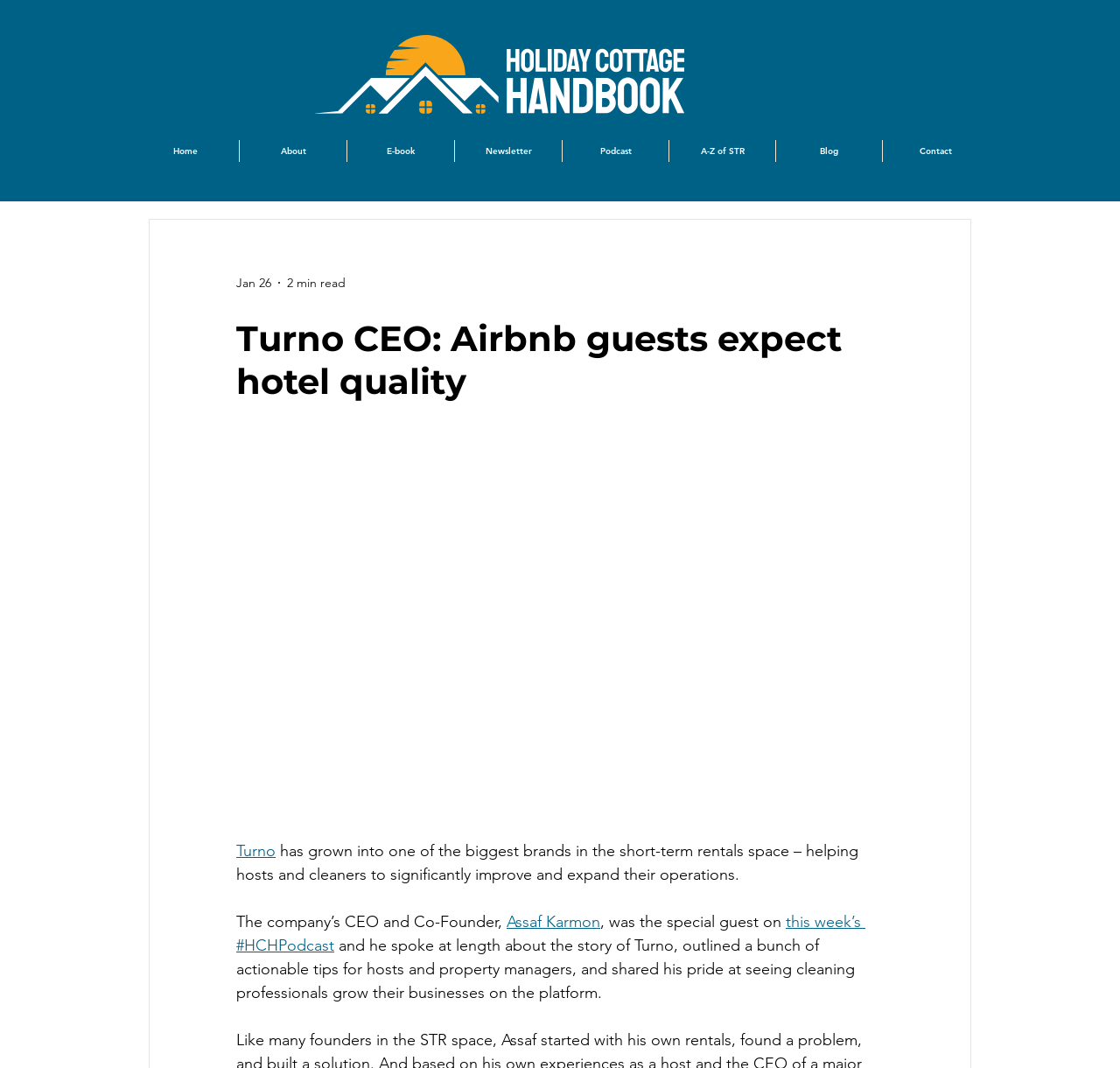Identify the bounding box coordinates of the part that should be clicked to carry out this instruction: "listen to the podcast".

[0.502, 0.131, 0.597, 0.152]